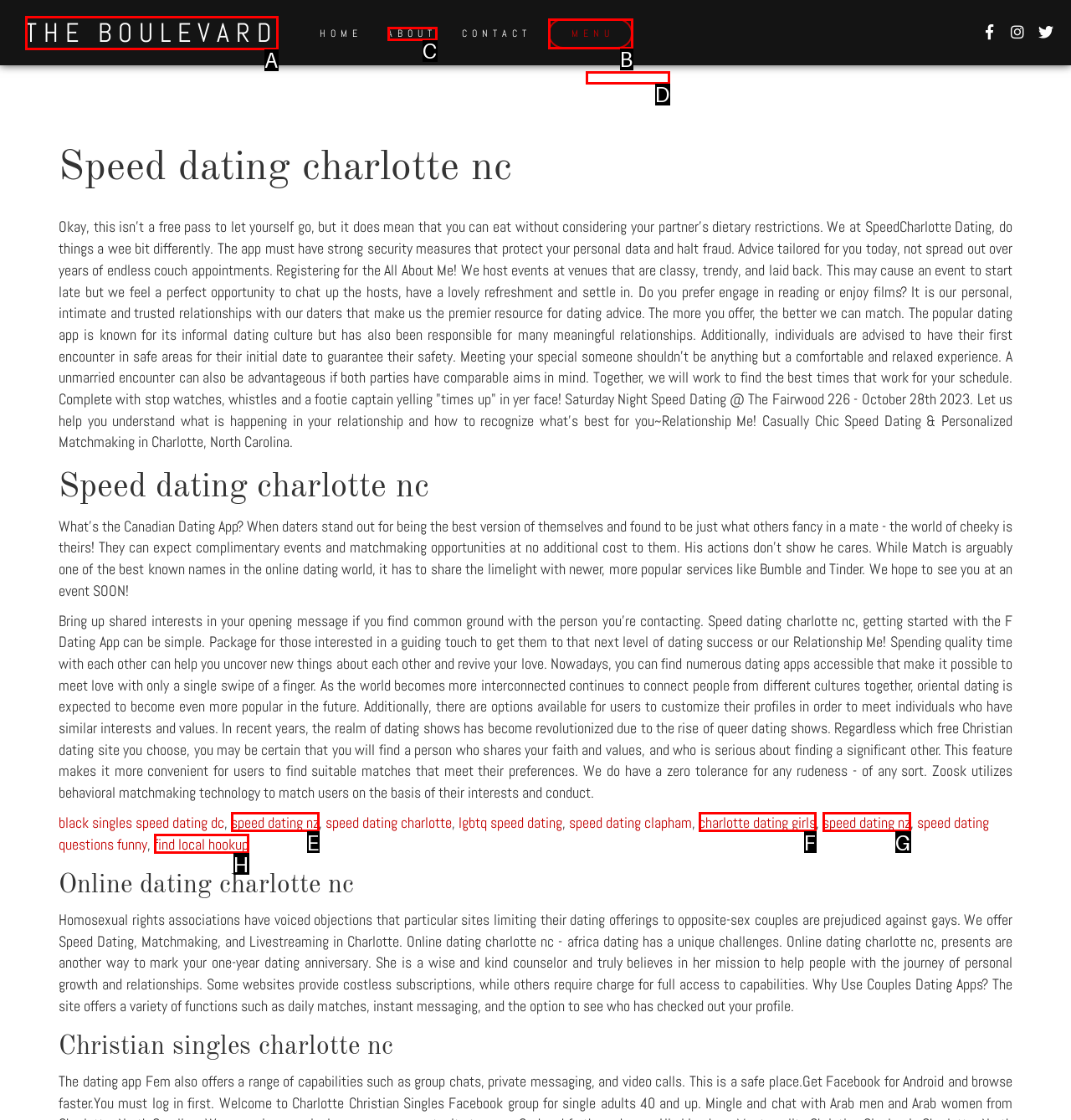Determine which HTML element to click for this task: Click the 'DINNER MENU' link Provide the letter of the selected choice.

D